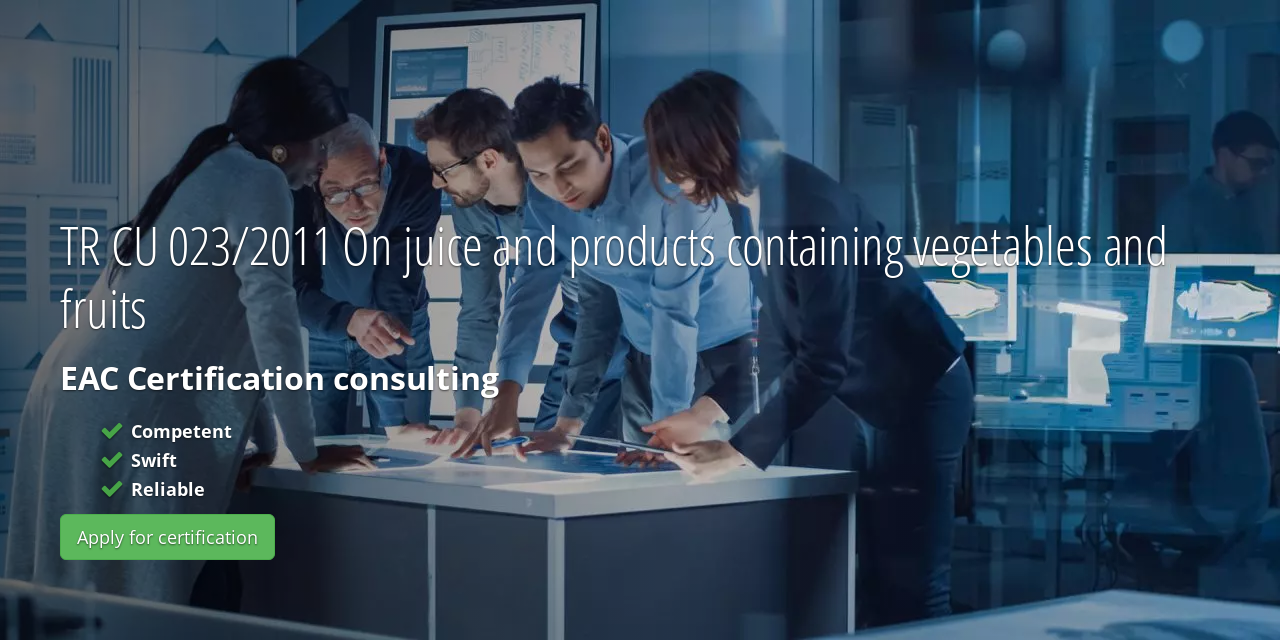What are the key attributes of the EAC certification consulting service?
Please use the visual content to give a single word or phrase answer.

Competent, Swift, Reliable